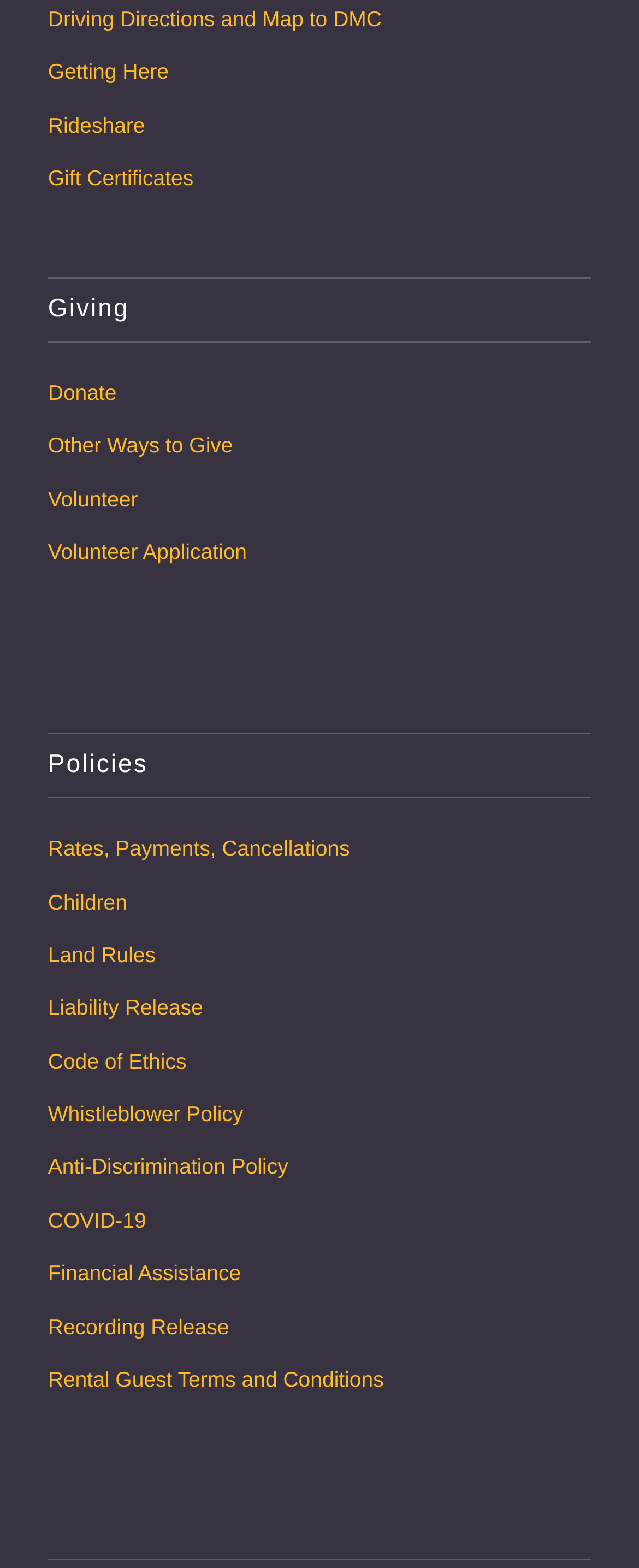Find the bounding box coordinates for the HTML element specified by: "Other Ways to Give".

[0.075, 0.268, 0.925, 0.302]